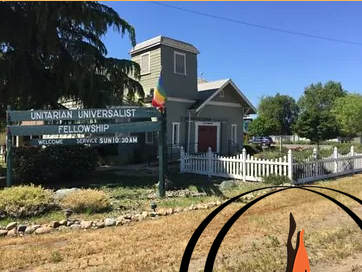What type of fence surrounds the garden area?
Please use the image to deliver a detailed and complete answer.

The image depicts a well-kept garden area, featuring a white picket fence that enhances the inviting atmosphere surrounding the building.